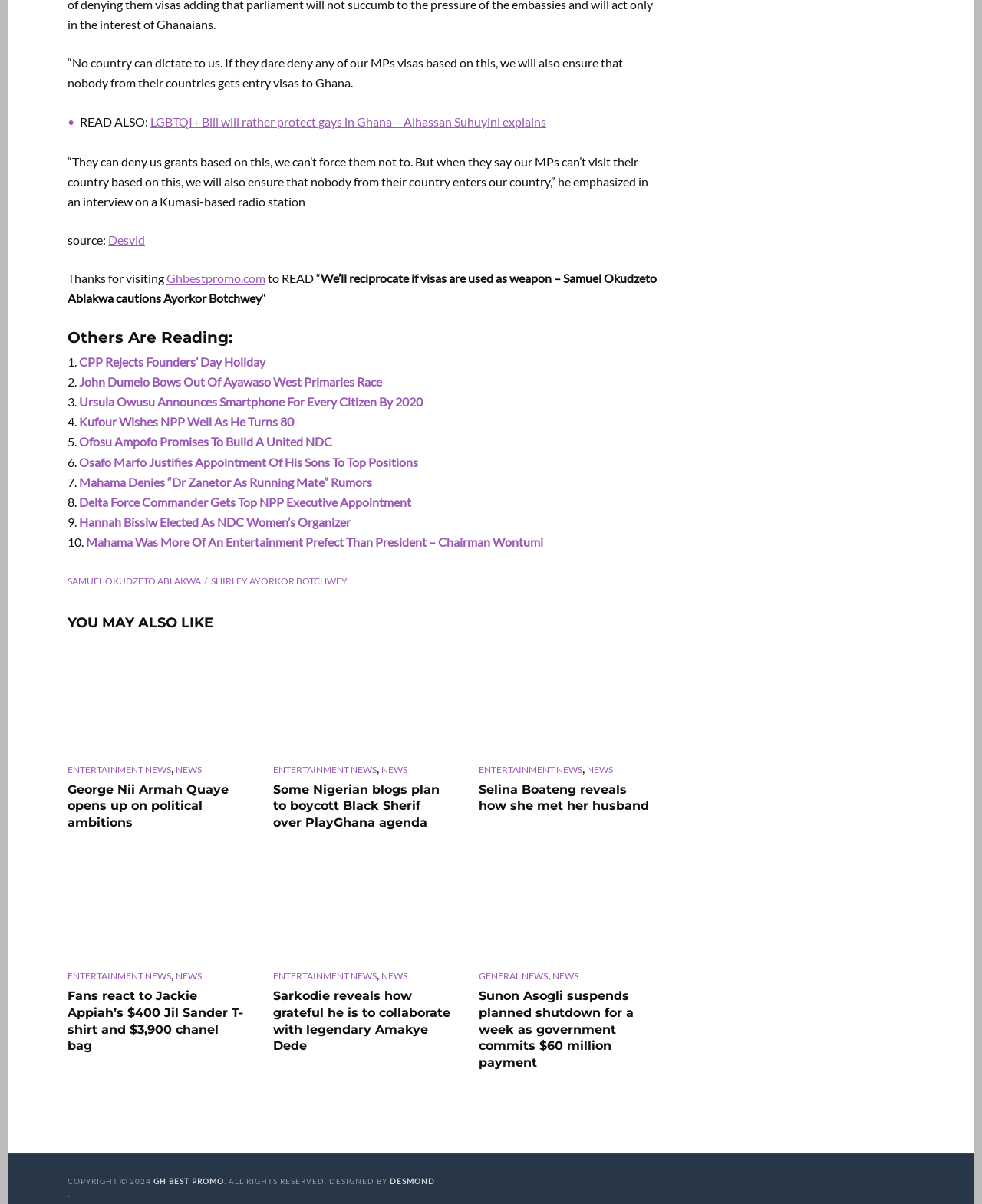Who is the person mentioned in the article with the quote?
Can you give a detailed and elaborate answer to the question?

The quote is attributed to Samuel Okudzeto Ablakwa, who is mentioned in the article as cautioning Ayorkor Botchwey.